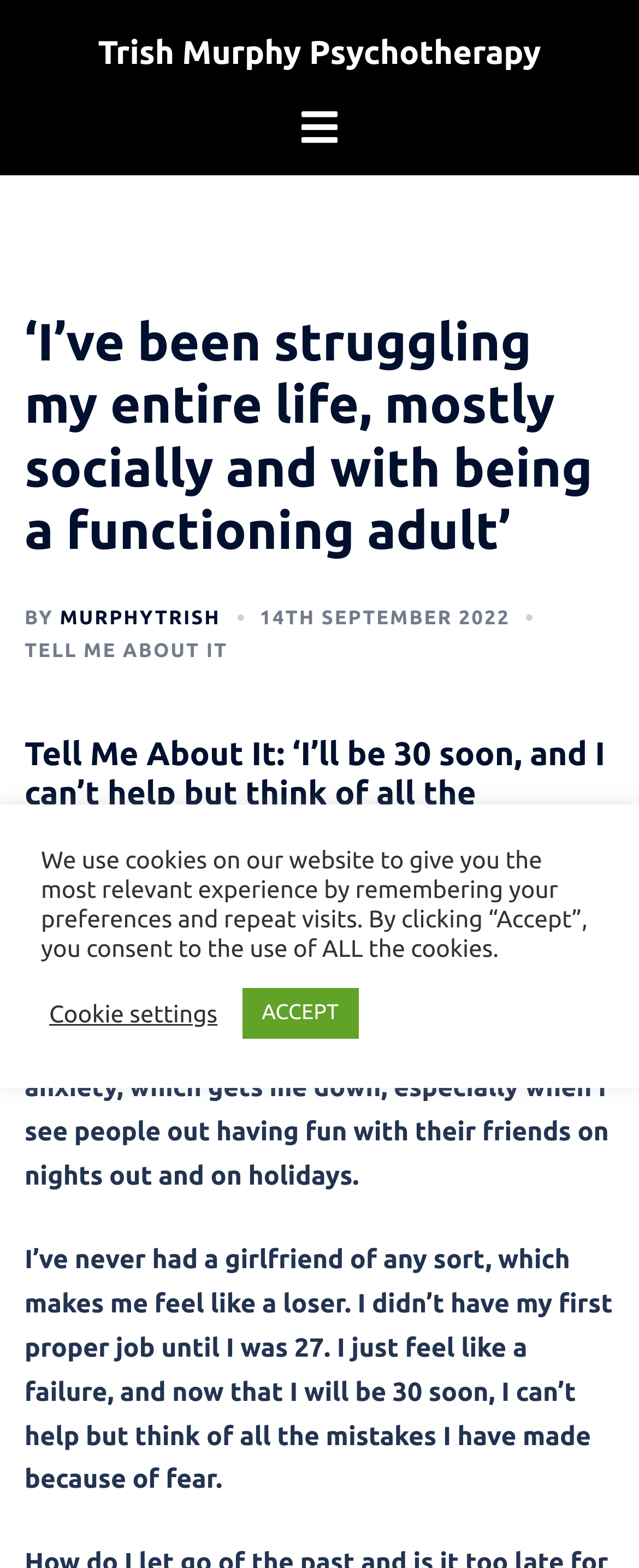Provide the bounding box coordinates of the HTML element described as: "Tell Me About It". The bounding box coordinates should be four float numbers between 0 and 1, i.e., [left, top, right, bottom].

[0.038, 0.408, 0.357, 0.422]